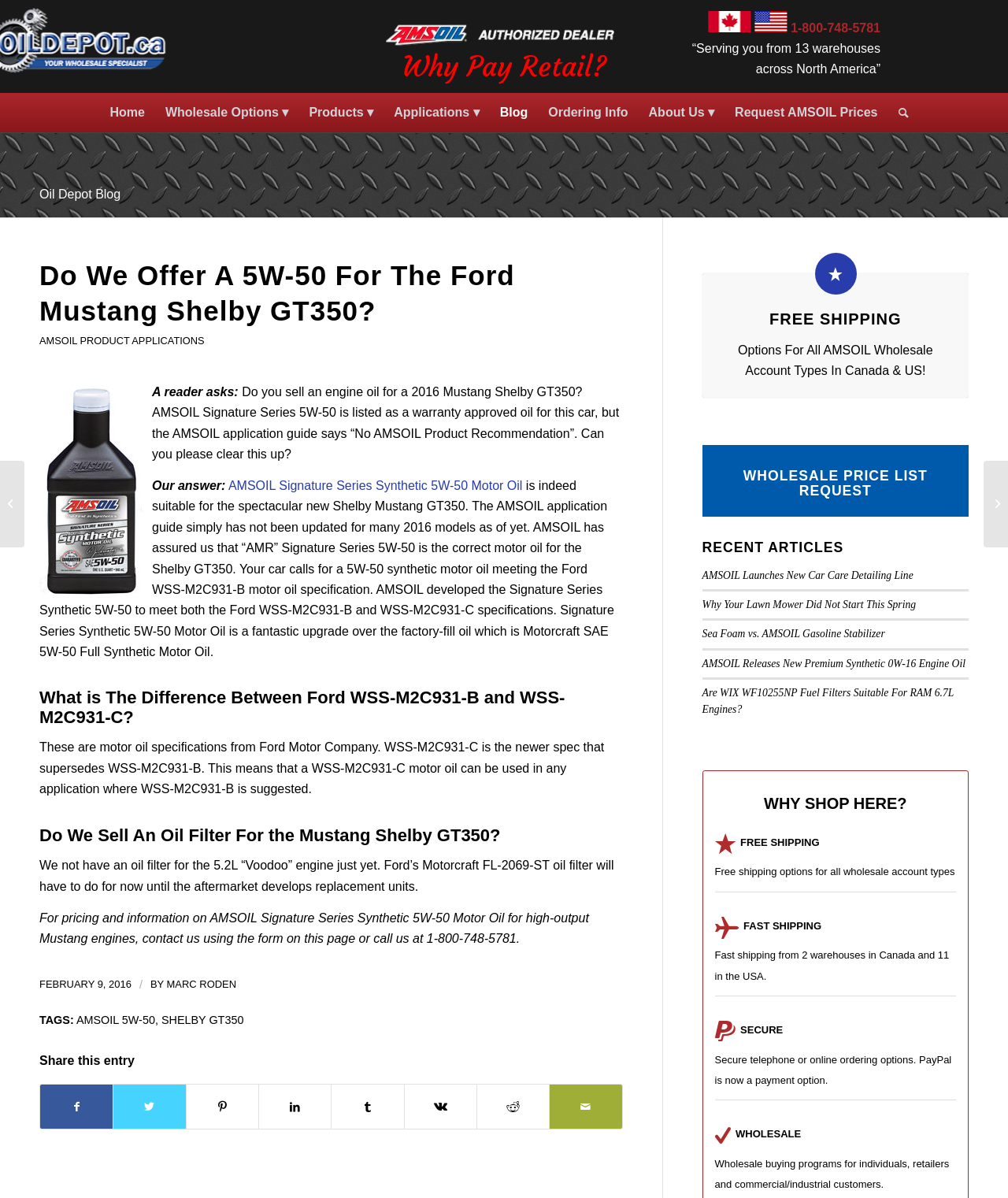Locate the bounding box coordinates of the element that should be clicked to fulfill the instruction: "Learn about AMSOIL Signature Series Synthetic 5W-50 Motor Oil".

[0.227, 0.4, 0.518, 0.411]